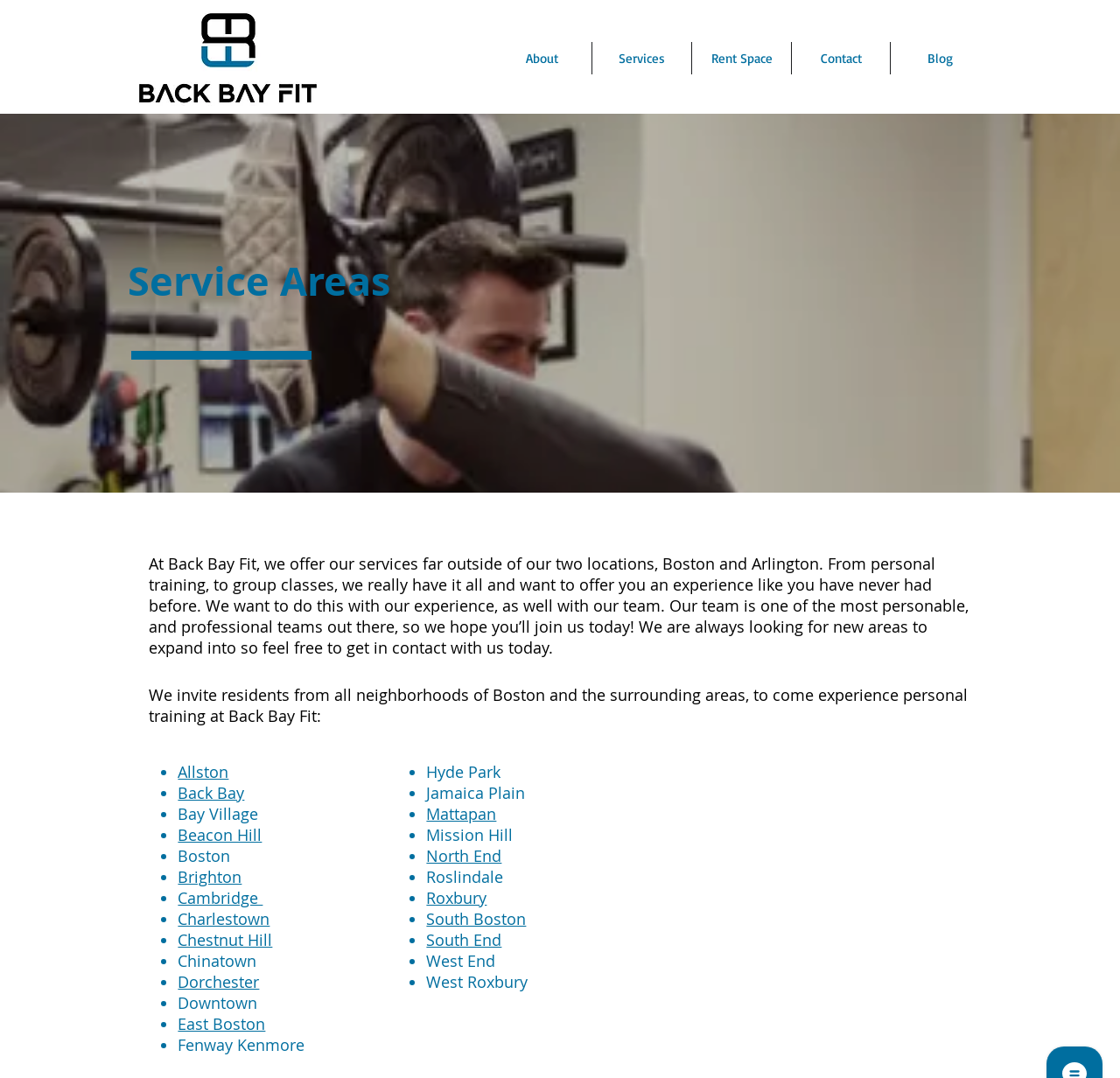Please find the bounding box coordinates of the section that needs to be clicked to achieve this instruction: "Go to About page".

[0.439, 0.039, 0.528, 0.069]